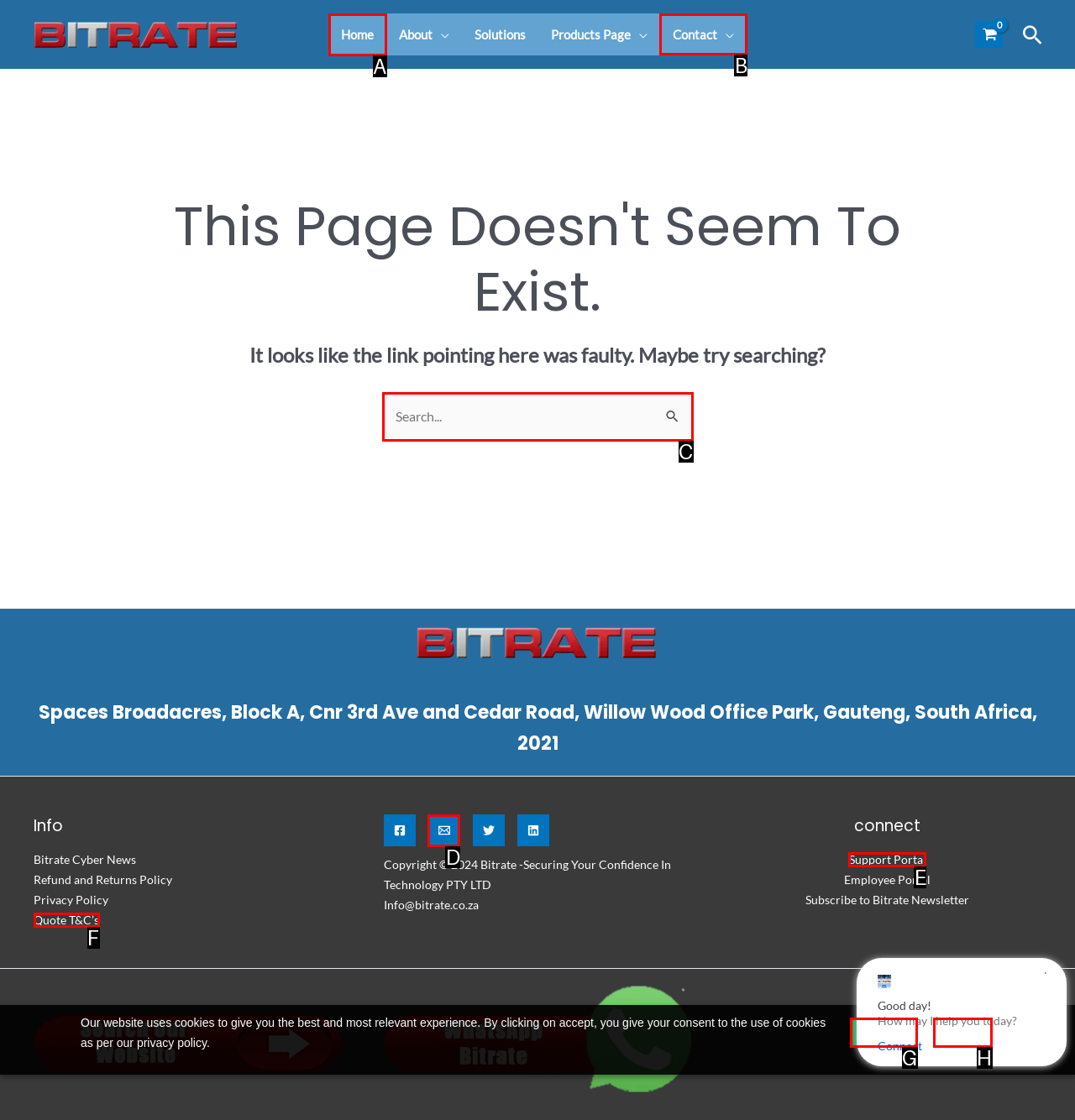Identify the correct UI element to click for the following task: Contact Bitrate Choose the option's letter based on the given choices.

B